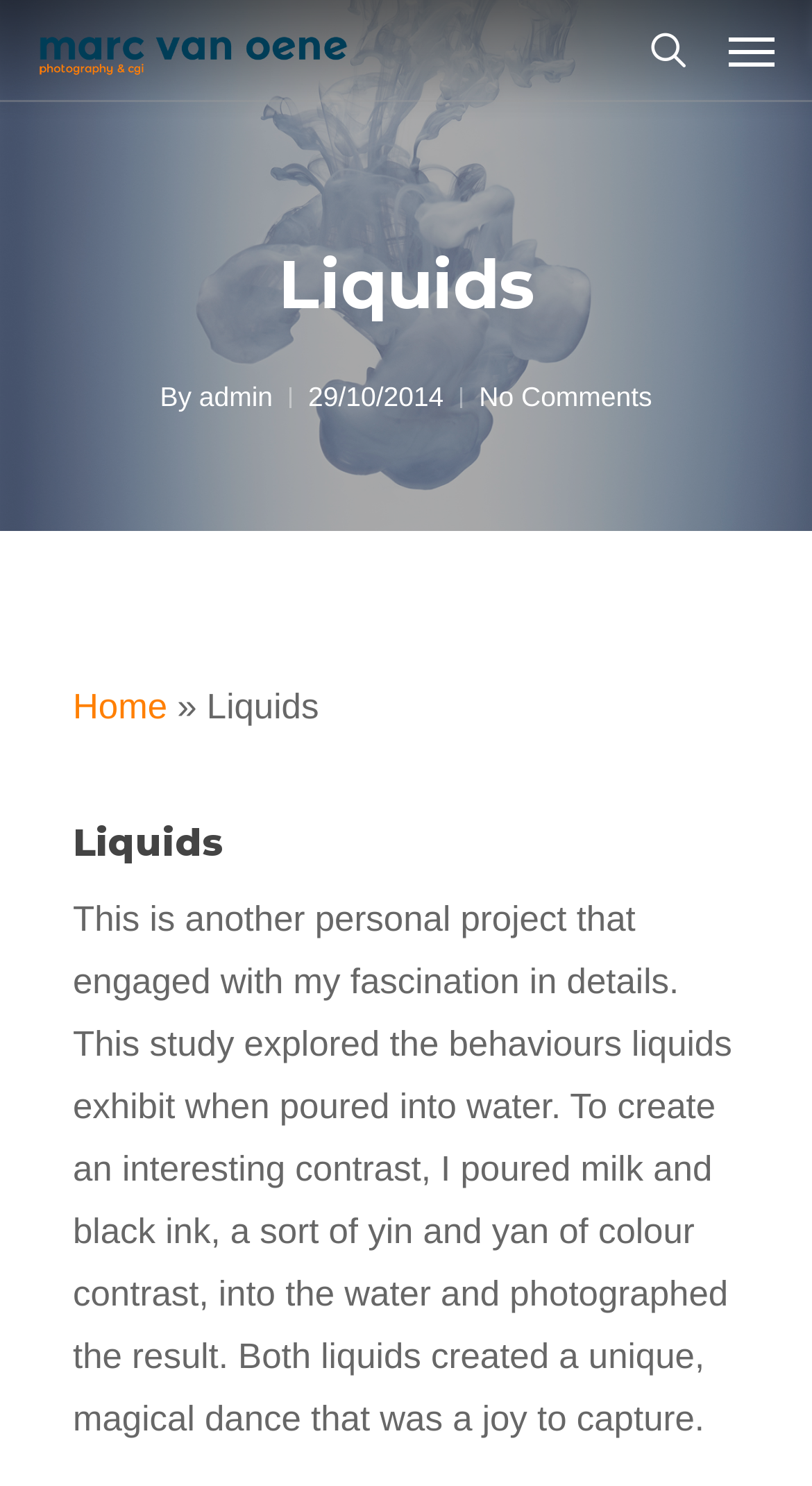What is the contrast used in the study?
Please use the image to provide a one-word or short phrase answer.

yin and yang of colour contrast